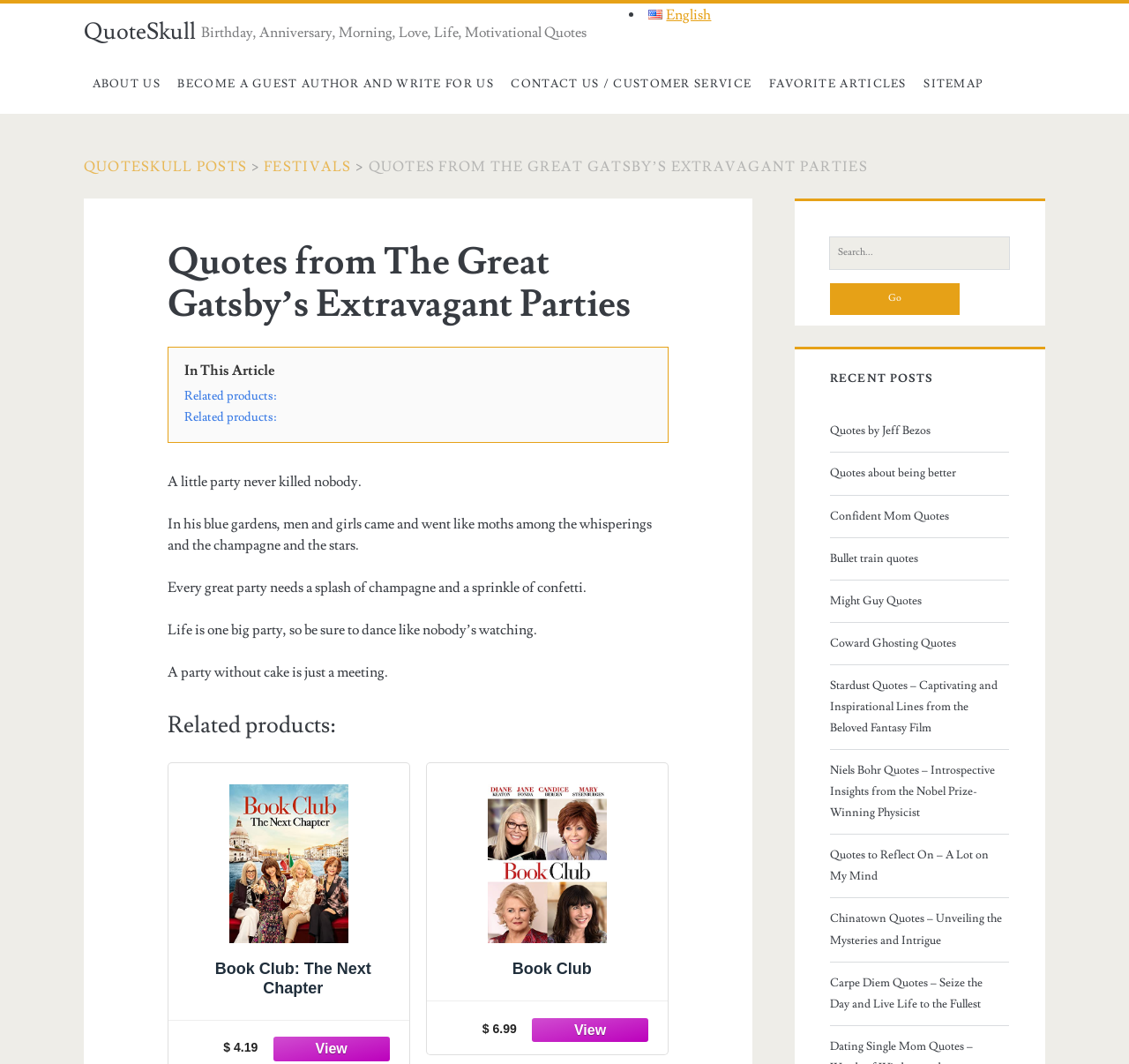Could you provide the bounding box coordinates for the portion of the screen to click to complete this instruction: "View quotes from The Great Gatsby's extravagant parties"?

[0.326, 0.148, 0.769, 0.165]